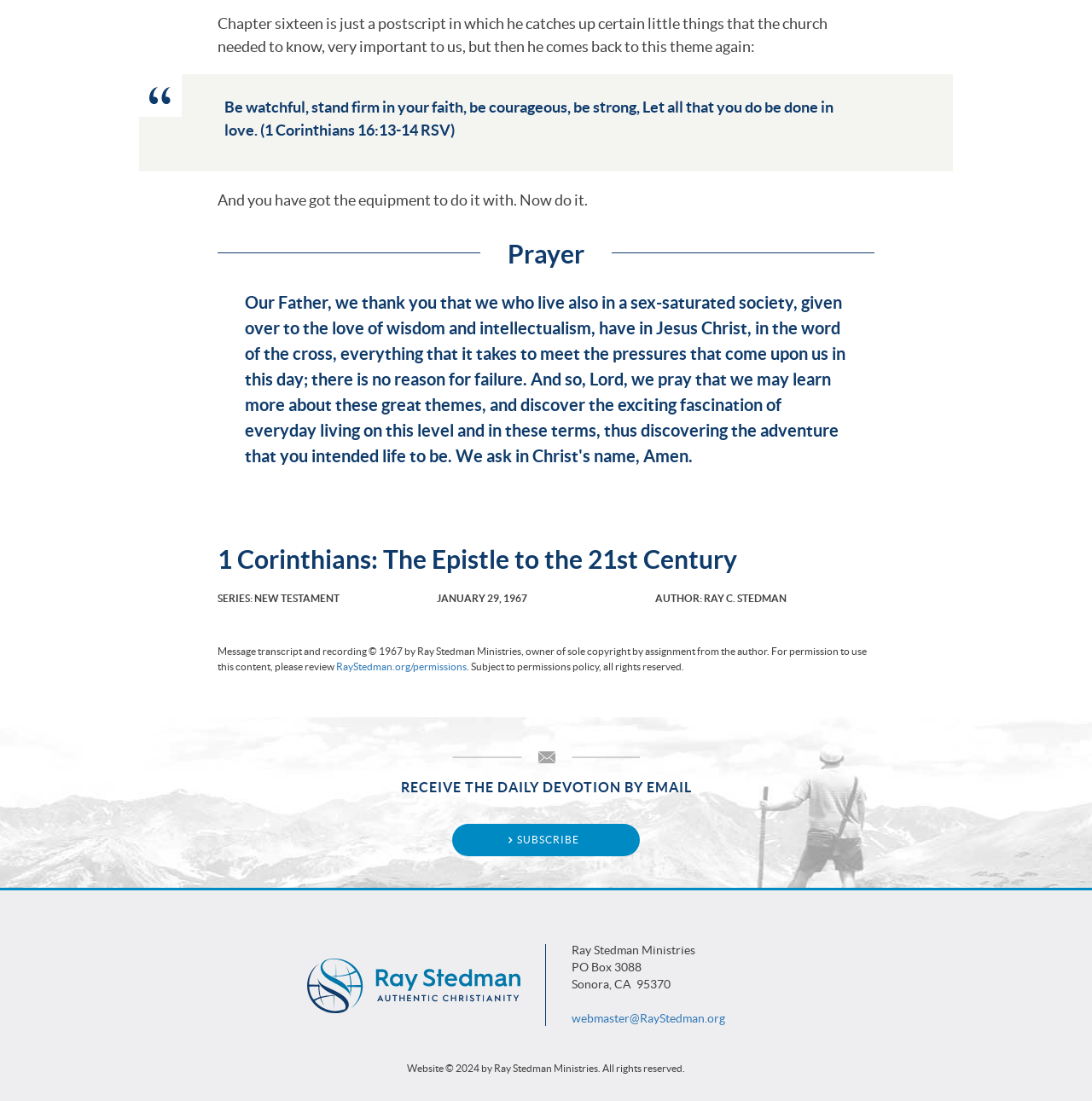Give a one-word or short phrase answer to the question: 
What is the date of the message?

JANUARY 29, 1967